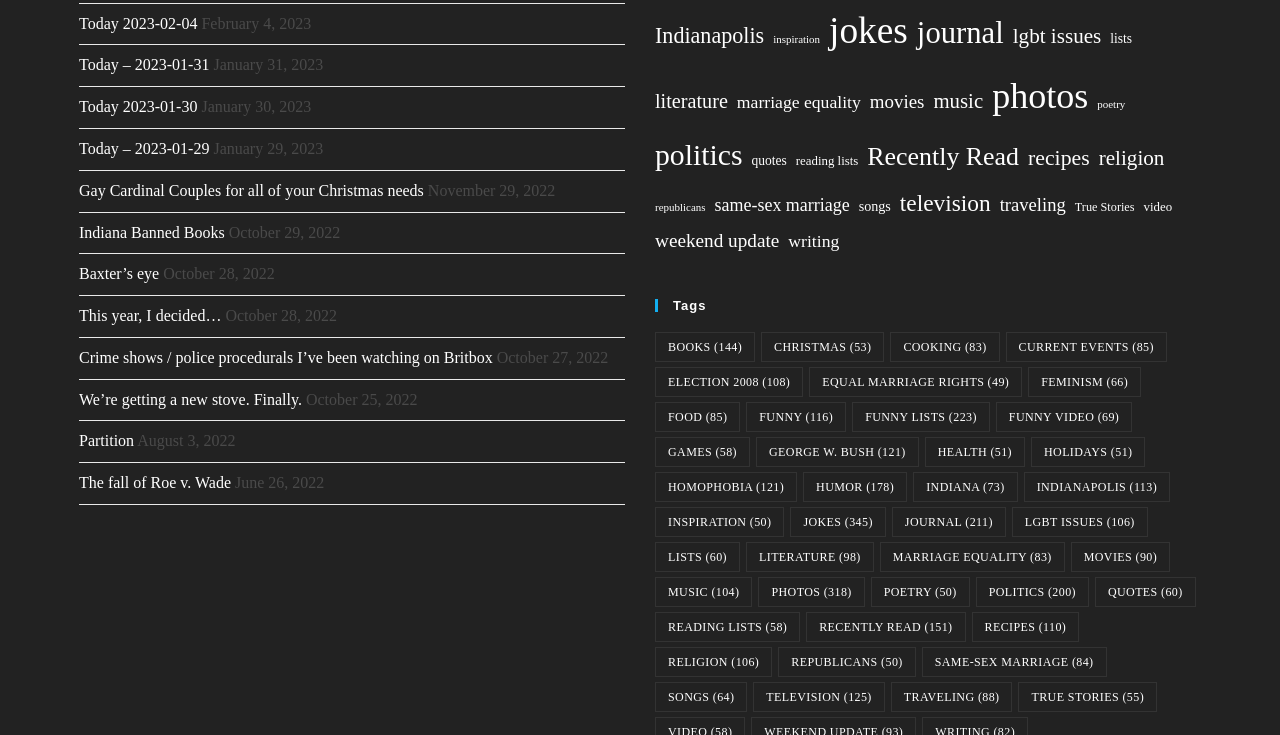What is the title of the blog post with the date 'October 29, 2022'?
Please respond to the question with as much detail as possible.

The blog post with the date 'October 29, 2022' is 'Indiana Banned Books', which is located in the middle of the webpage.